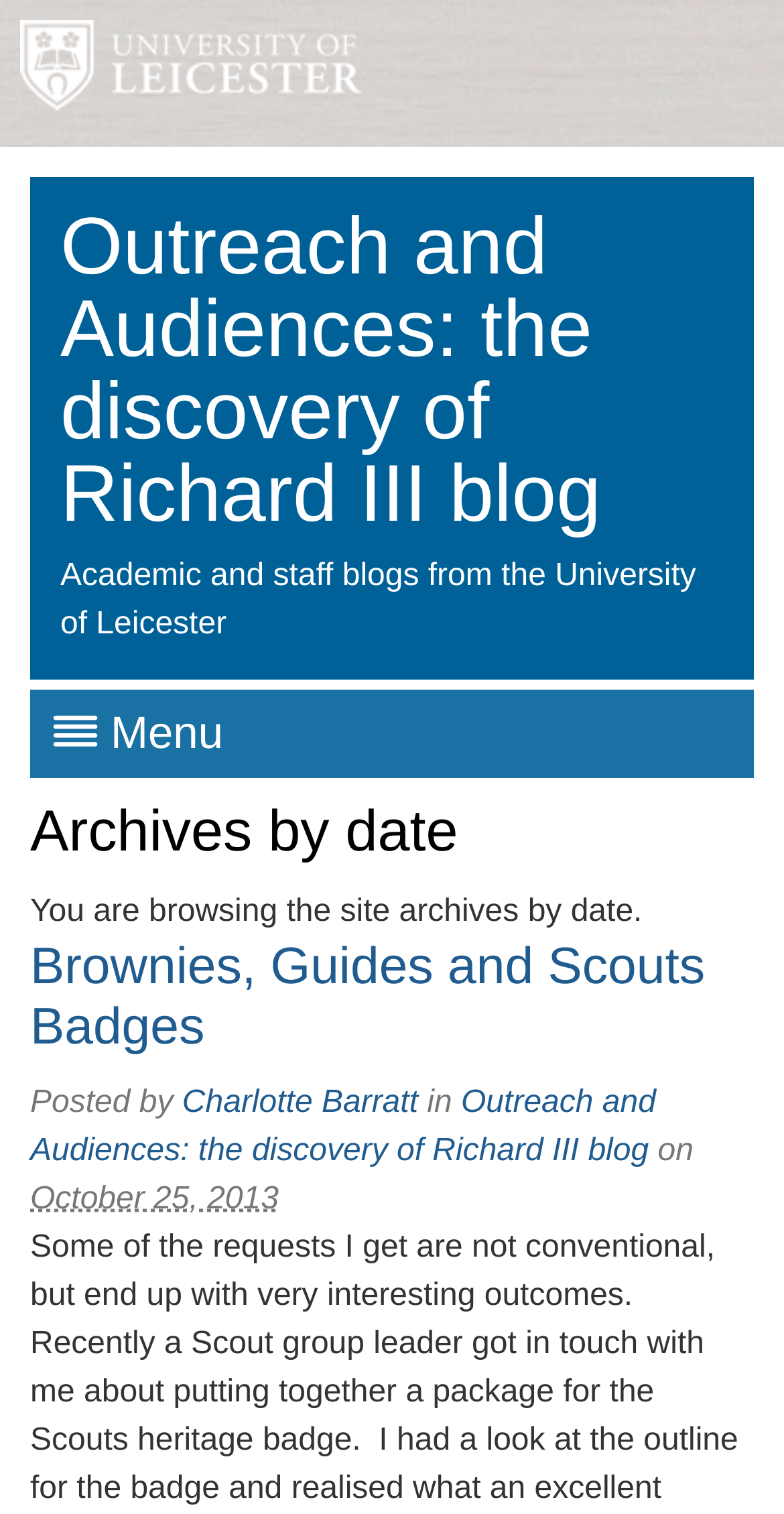Locate the bounding box for the described UI element: "Brownies, Guides and Scouts Badges". Ensure the coordinates are four float numbers between 0 and 1, formatted as [left, top, right, bottom].

[0.038, 0.62, 0.899, 0.698]